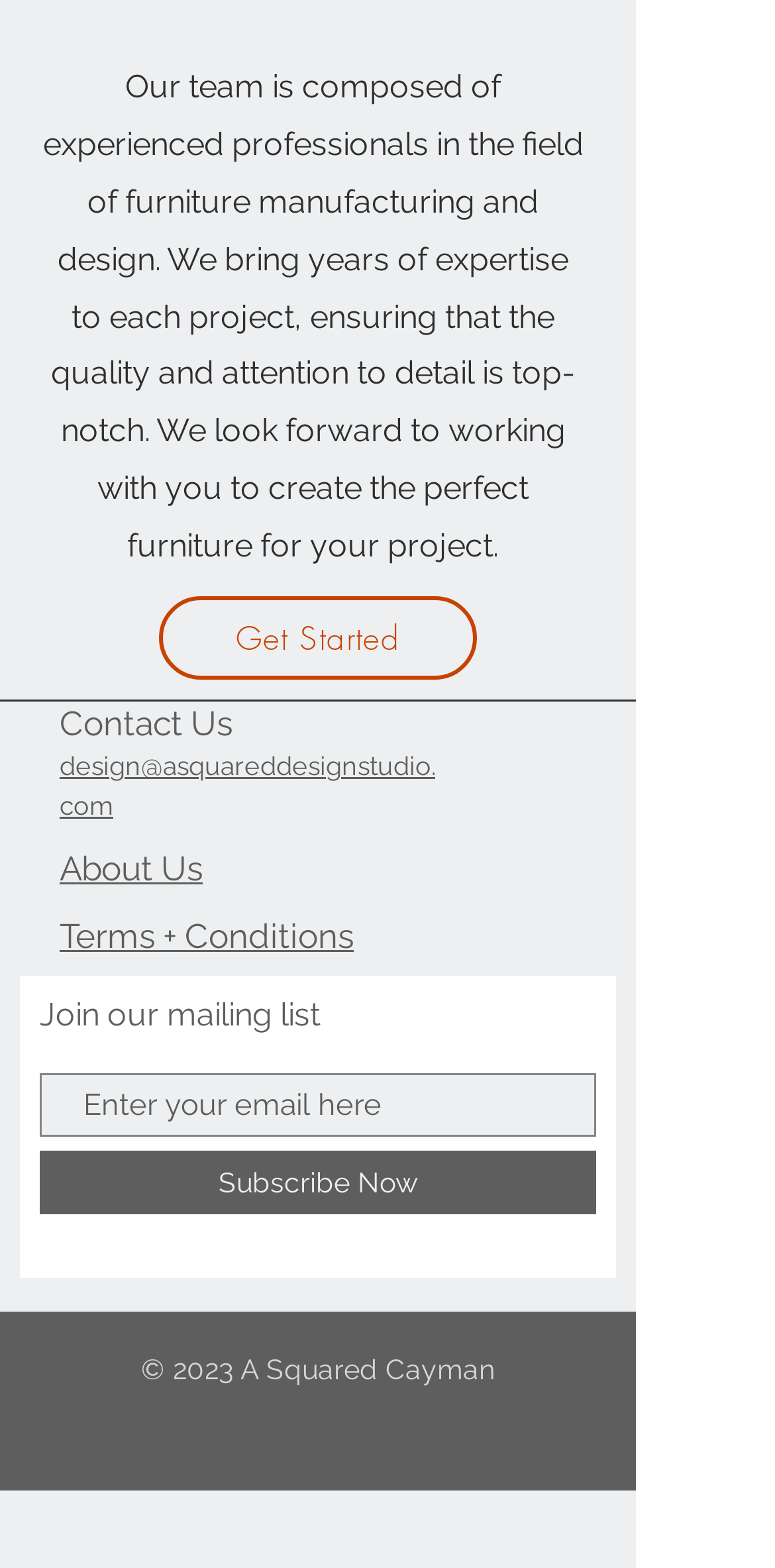Identify the bounding box coordinates for the UI element mentioned here: "Subscribe Now". Provide the coordinates as four float values between 0 and 1, i.e., [left, top, right, bottom].

[0.051, 0.734, 0.769, 0.775]